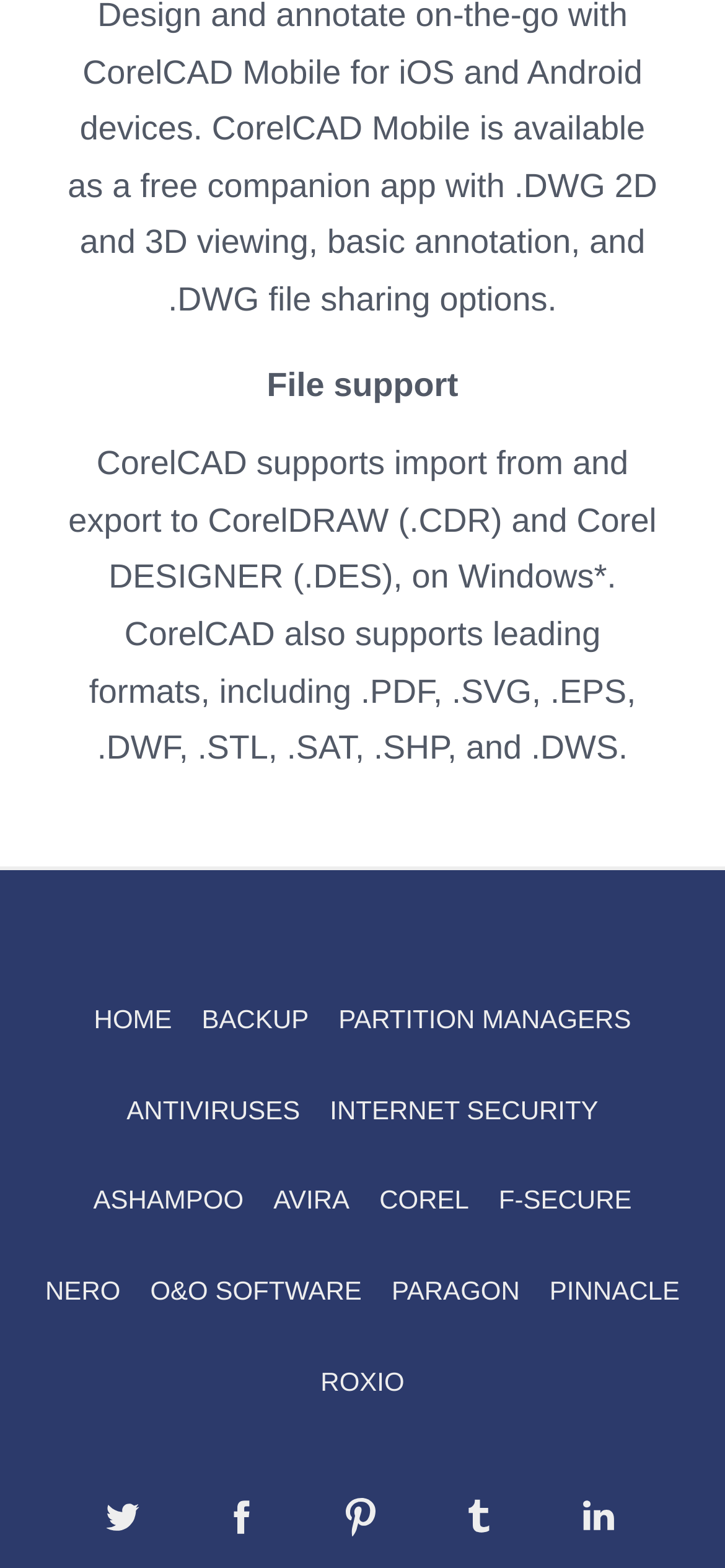Kindly determine the bounding box coordinates for the area that needs to be clicked to execute this instruction: "Get Discount on Twitter".

[0.107, 0.939, 0.231, 0.996]